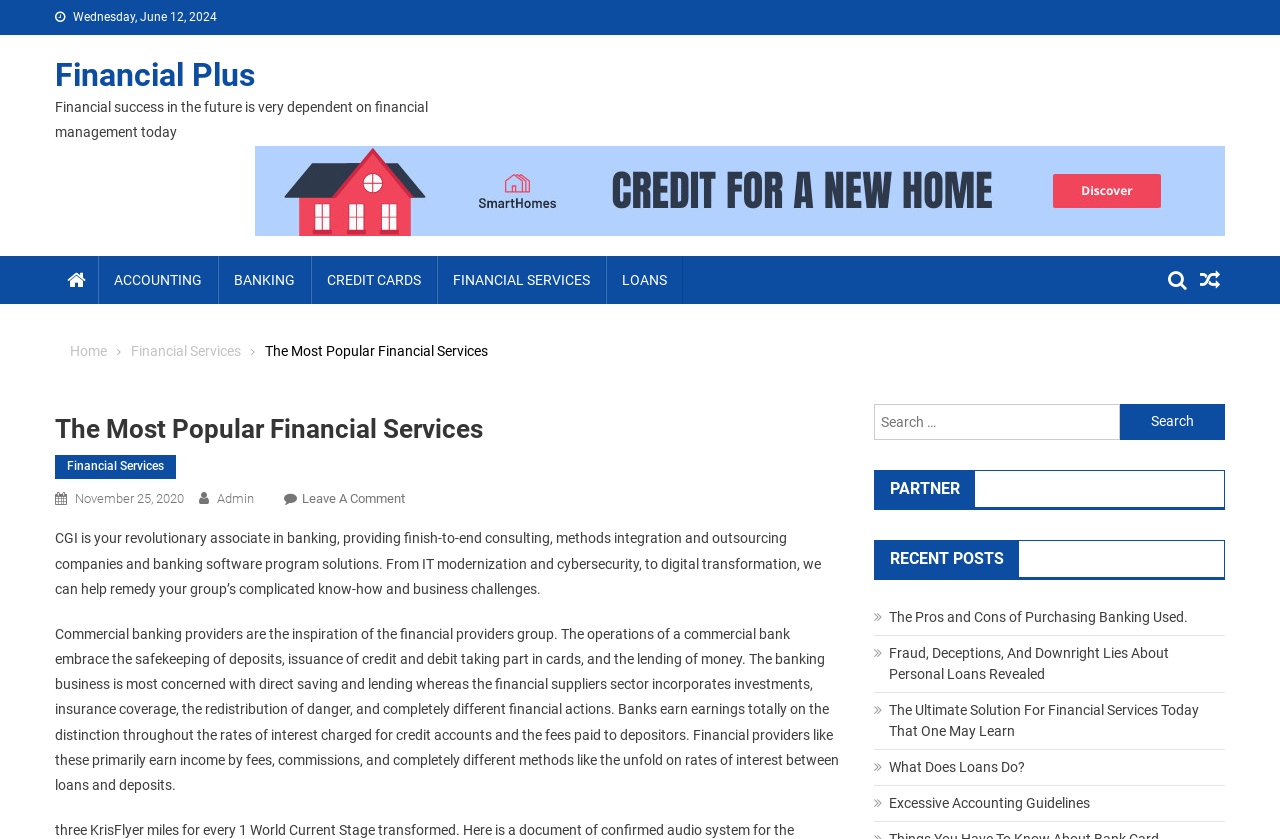Extract the heading text from the webpage.

The Most Popular Financial Services